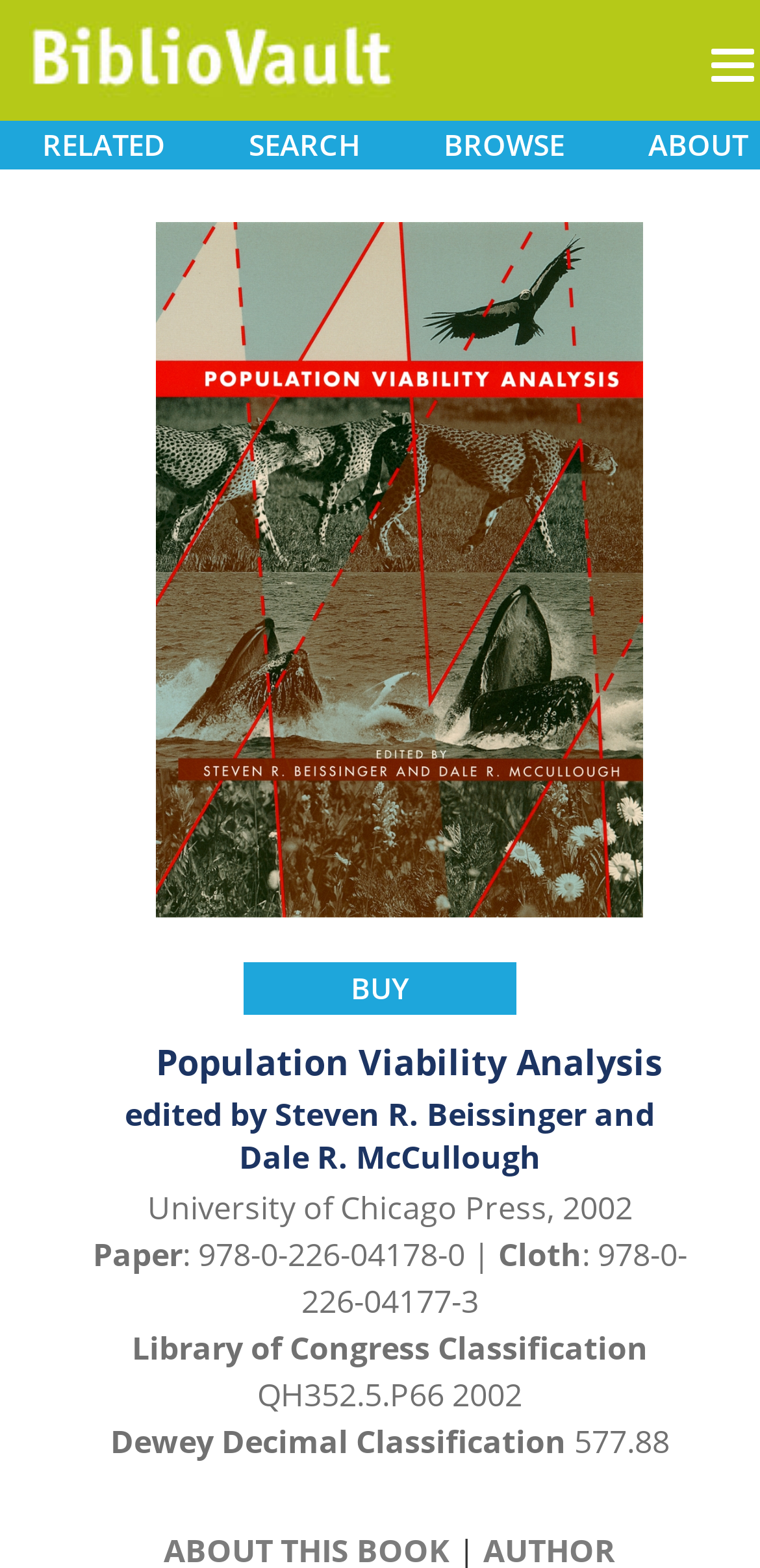Given the description of the UI element: "BUY", predict the bounding box coordinates in the form of [left, top, right, bottom], with each value being a float between 0 and 1.

[0.321, 0.614, 0.679, 0.648]